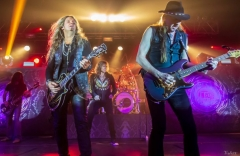Answer in one word or a short phrase: 
How many band members are visible on stage?

Three